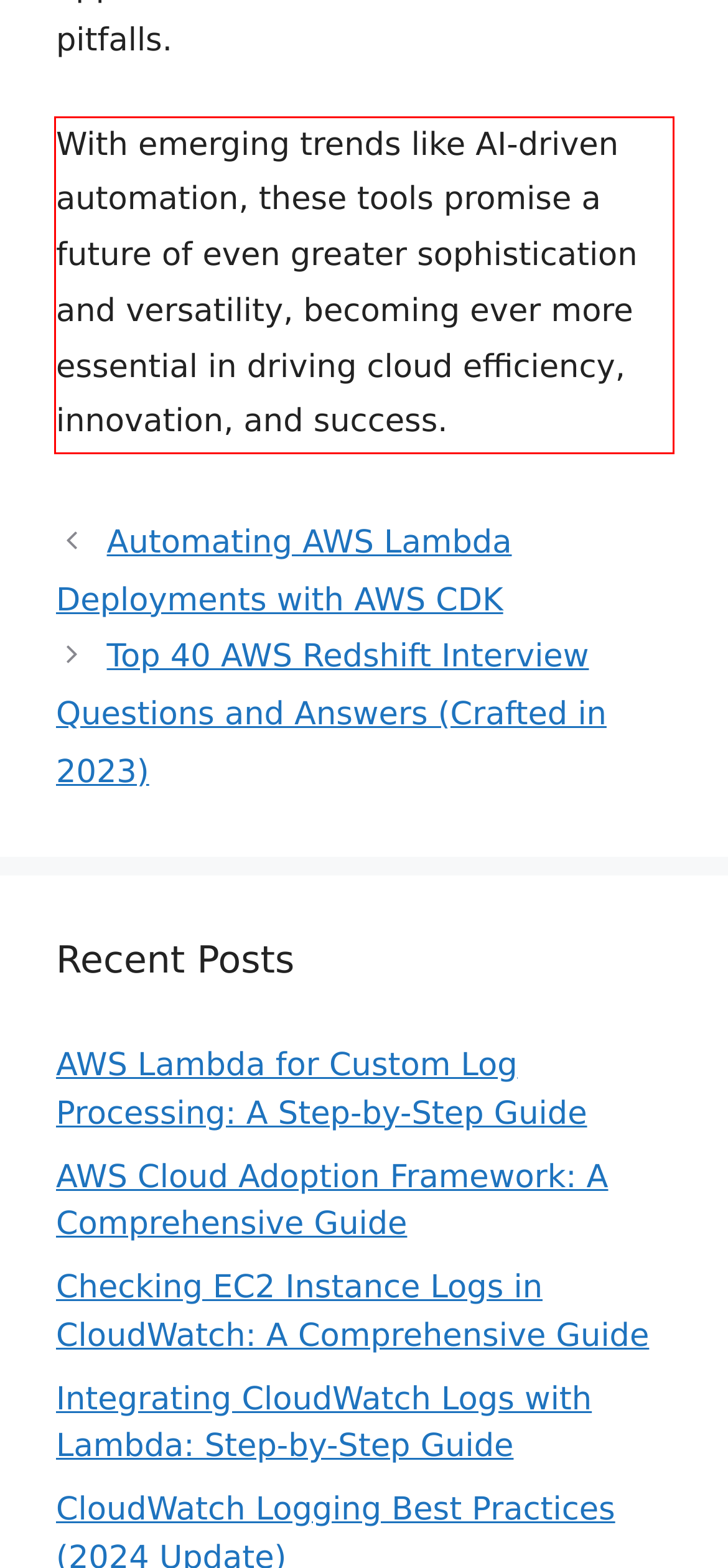Given a webpage screenshot, locate the red bounding box and extract the text content found inside it.

With emerging trends like AI-driven automation, these tools promise a future of even greater sophistication and versatility, becoming ever more essential in driving cloud efficiency, innovation, and success.